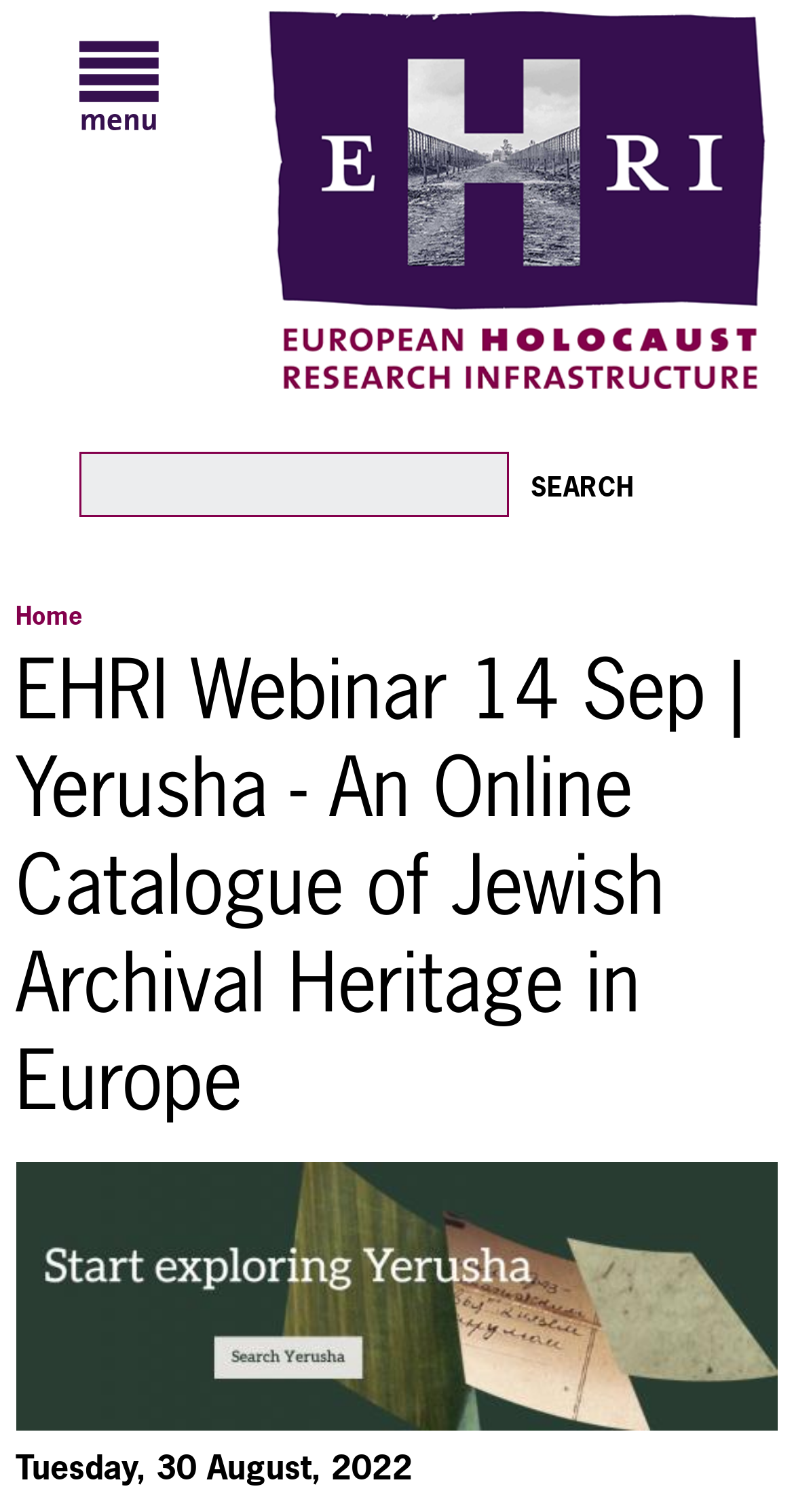Using a single word or phrase, answer the following question: 
What is the name of the project featured in the webinar?

Yerusha